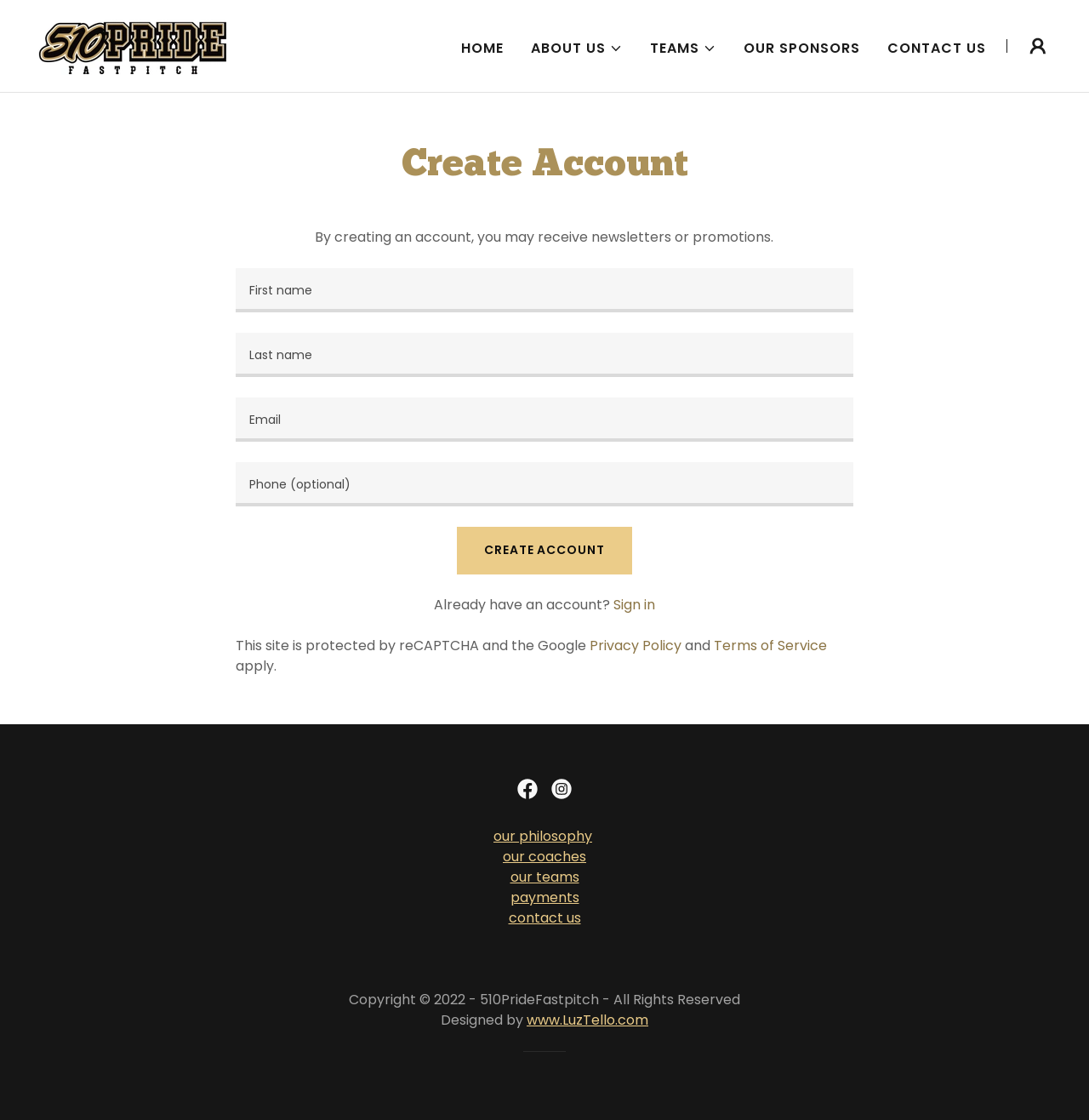Kindly determine the bounding box coordinates of the area that needs to be clicked to fulfill this instruction: "Click the 'CREATE ACCOUNT' button".

[0.42, 0.47, 0.58, 0.513]